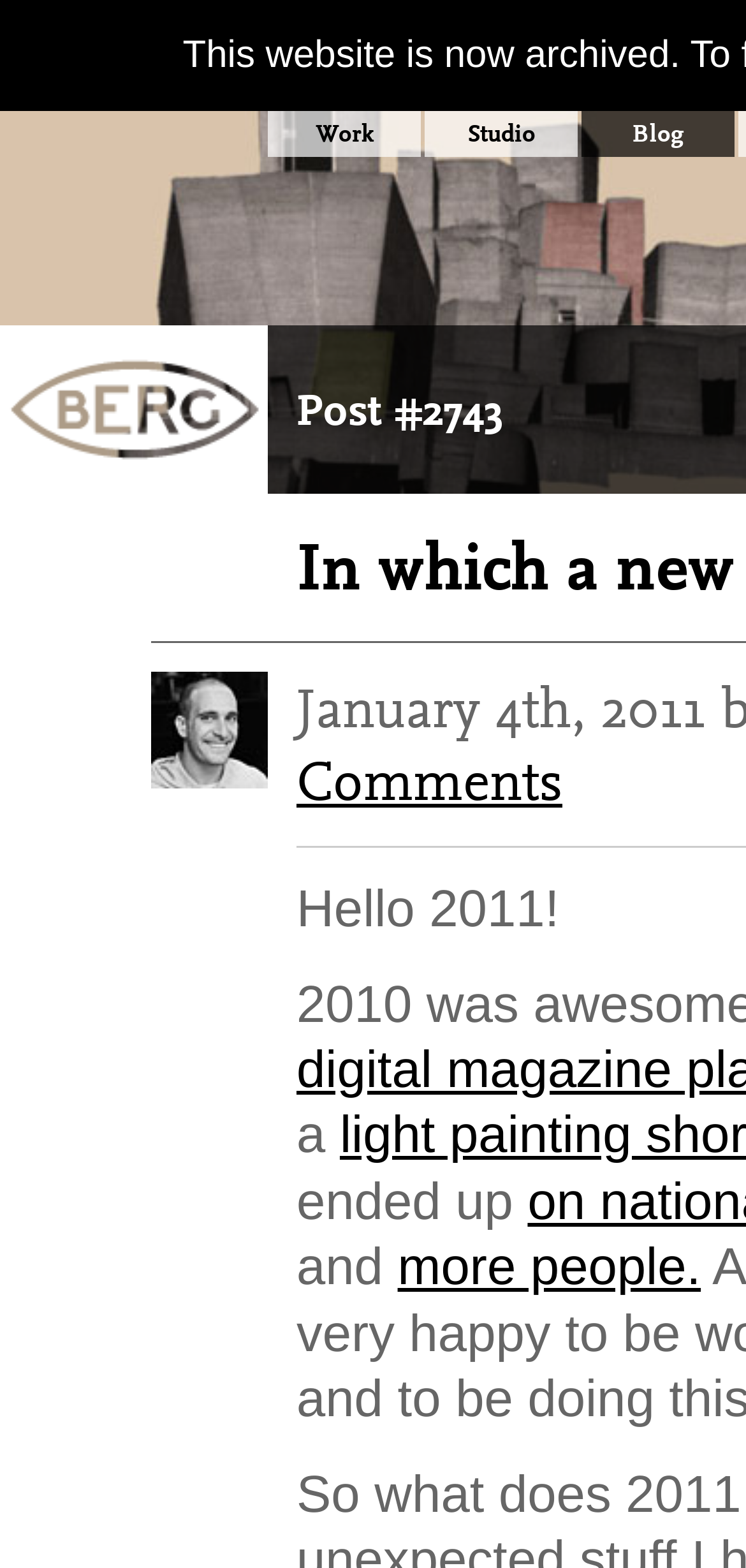Offer a meticulous caption that includes all visible features of the webpage.

The webpage is a blog page titled "In which a new year begins – Blog – BERG". At the top, there are three links: "Work", "Studio", and "Blog", positioned horizontally next to each other, taking up the majority of the top section. 

Below these links, there is another link with no text, which is located at the left side of the page. 

Further down, there is a heading that reads "Hello 2011!", followed by the text "and" on the same line, and then a link that says "more people." on the same line, positioned to the right of the text "and".